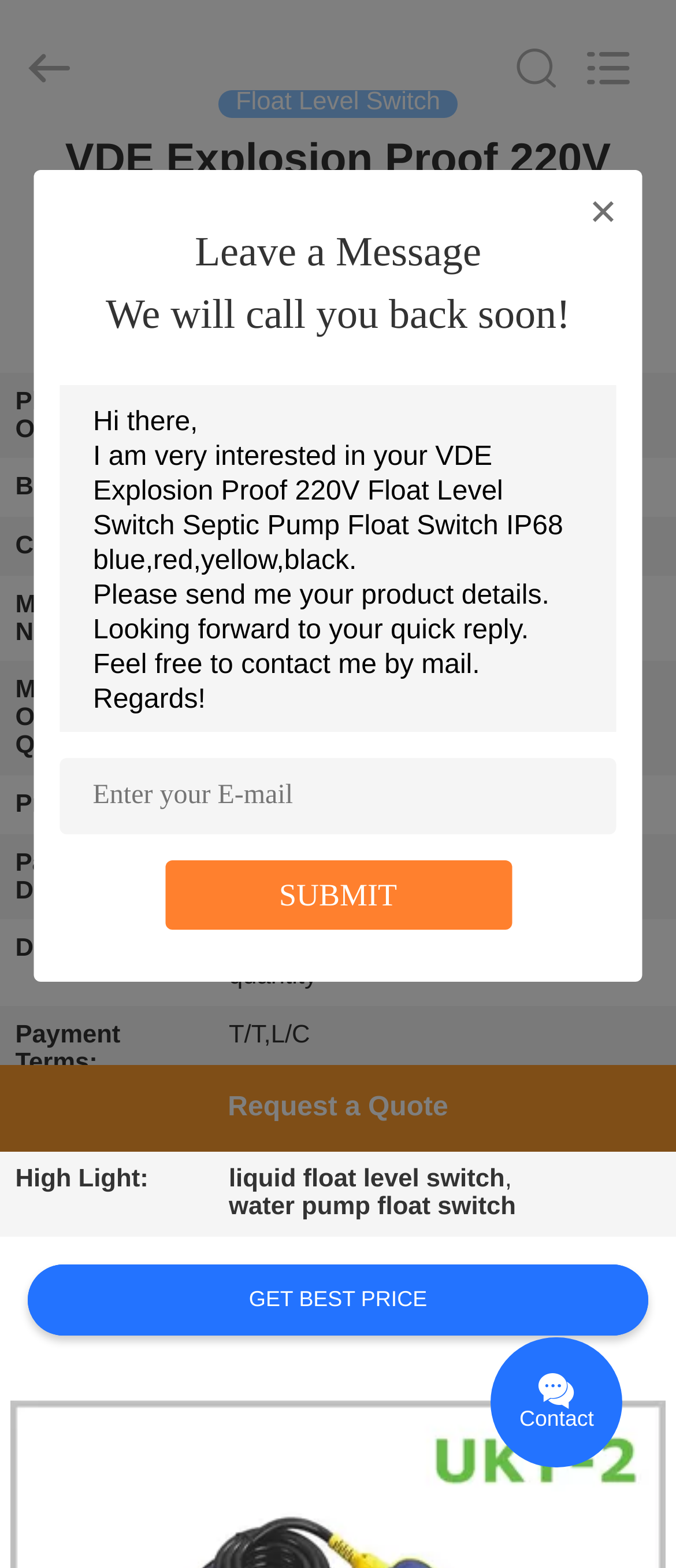Can you find the bounding box coordinates for the element to click on to achieve the instruction: "Search what you want"?

[0.0, 0.0, 0.88, 0.086]